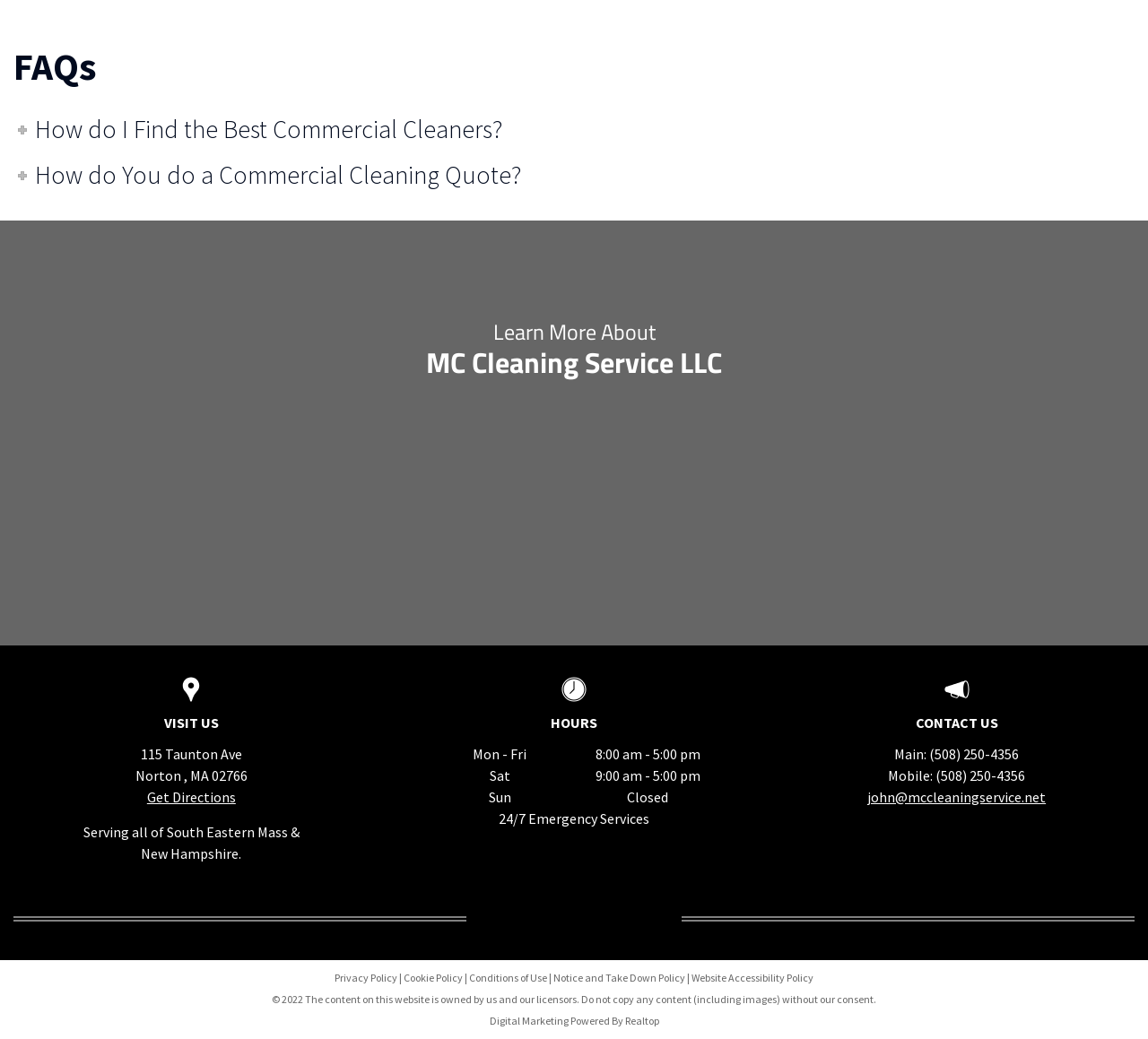Provide the bounding box coordinates of the HTML element described as: "Get Directions". The bounding box coordinates should be four float numbers between 0 and 1, i.e., [left, top, right, bottom].

[0.128, 0.758, 0.205, 0.775]